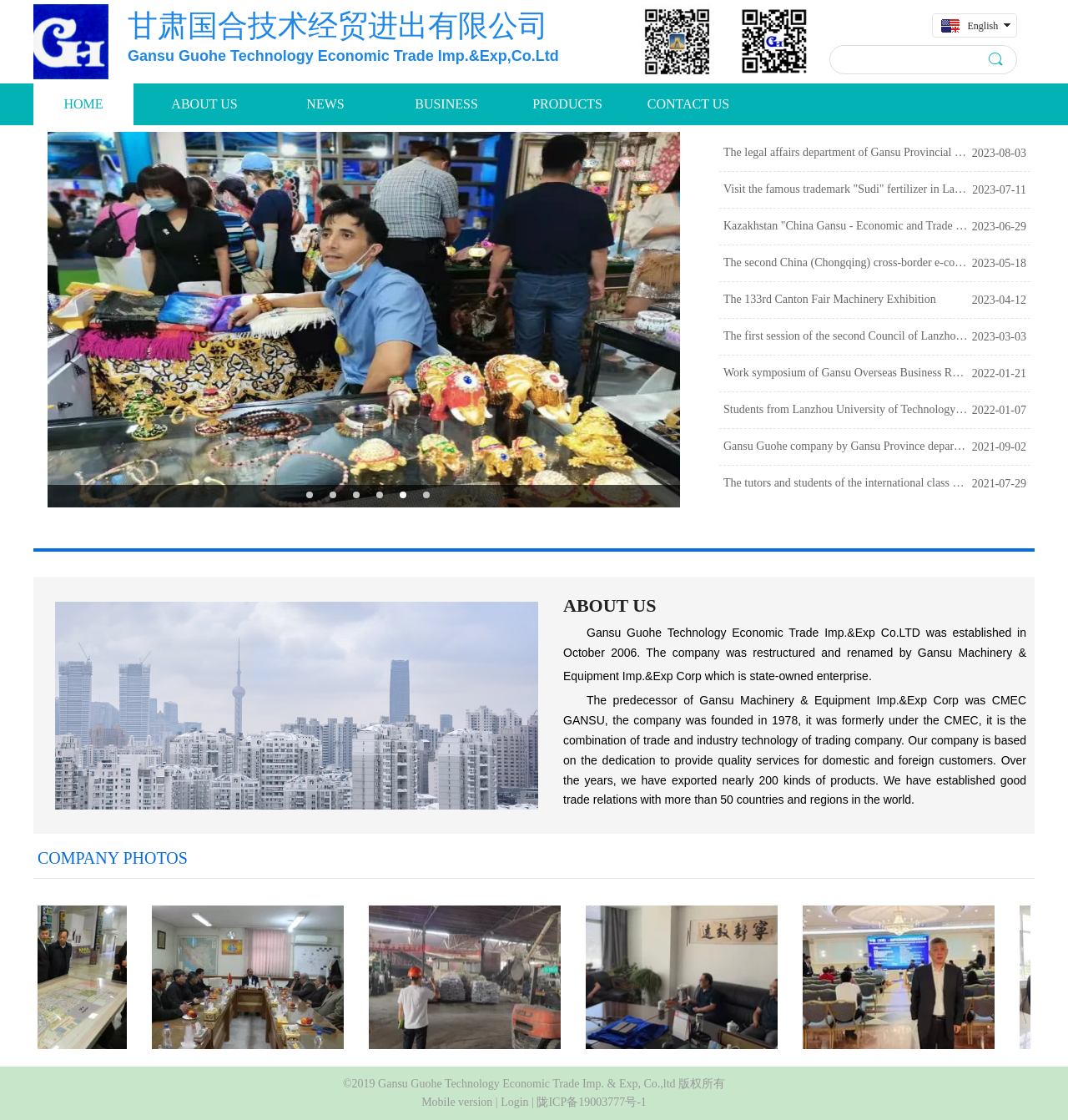Please determine the bounding box coordinates of the element to click on in order to accomplish the following task: "Read about The legal affairs department of Gansu Provincial Council for the Promotion of International Trade an". Ensure the coordinates are four float numbers ranging from 0 to 1, i.e., [left, top, right, bottom].

[0.677, 0.123, 0.906, 0.15]